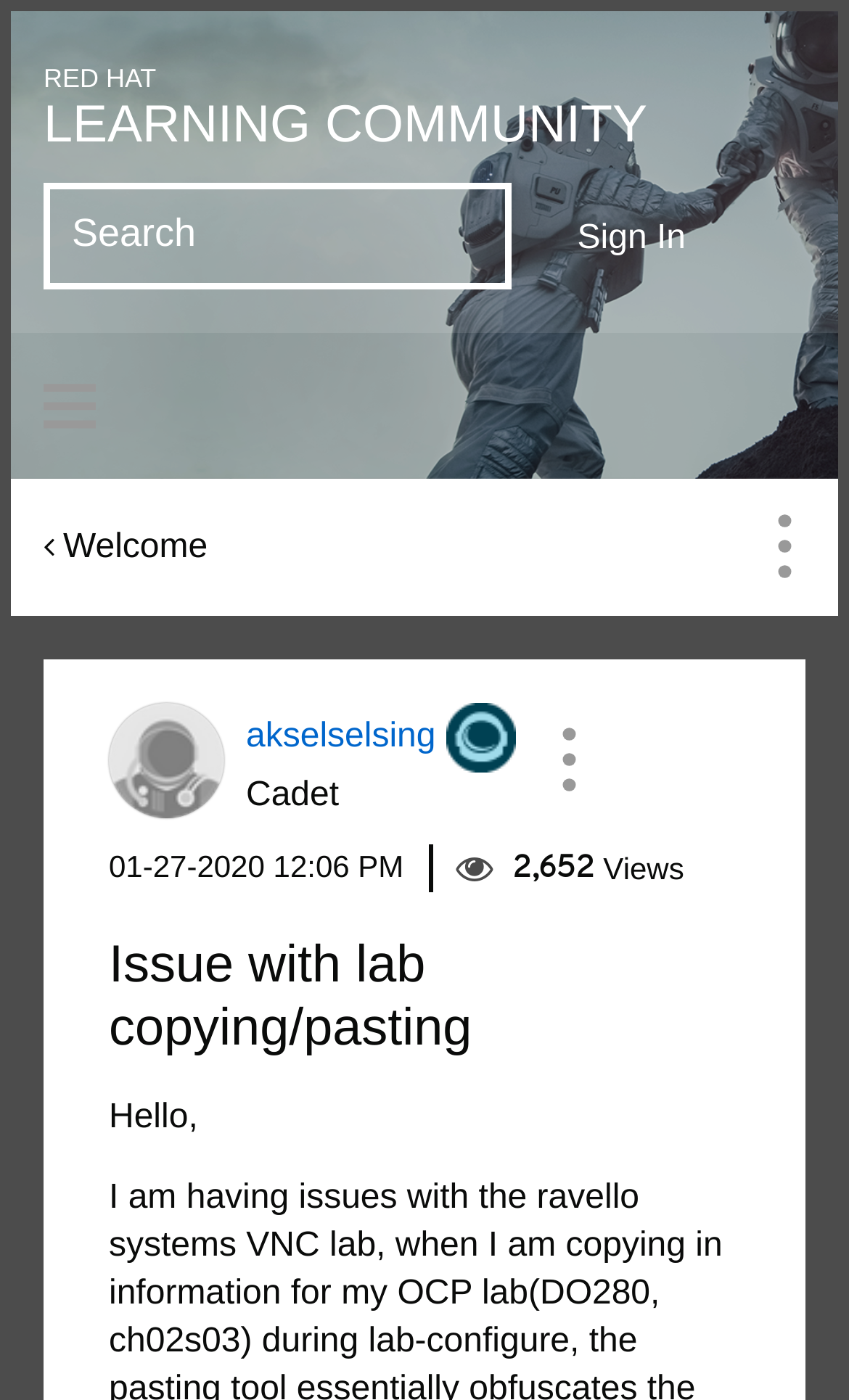Please locate the bounding box coordinates of the element that should be clicked to achieve the given instruction: "Sign in to the community".

[0.654, 0.138, 0.949, 0.197]